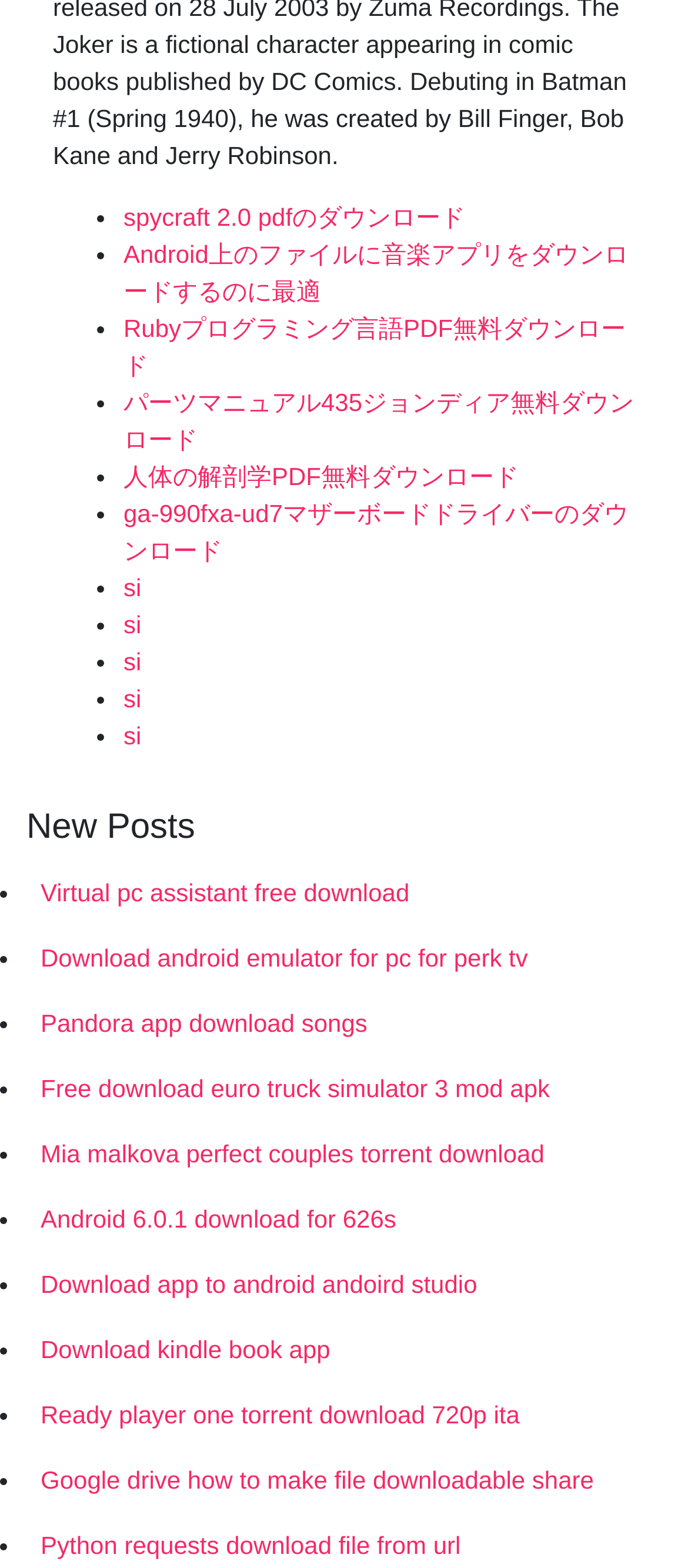Please analyze the image and provide a thorough answer to the question:
What is the first downloadable item?

The first downloadable item is 'Spycraft 2.0 pdf' which is a link on the webpage. It is the first item in the list of downloadable items.